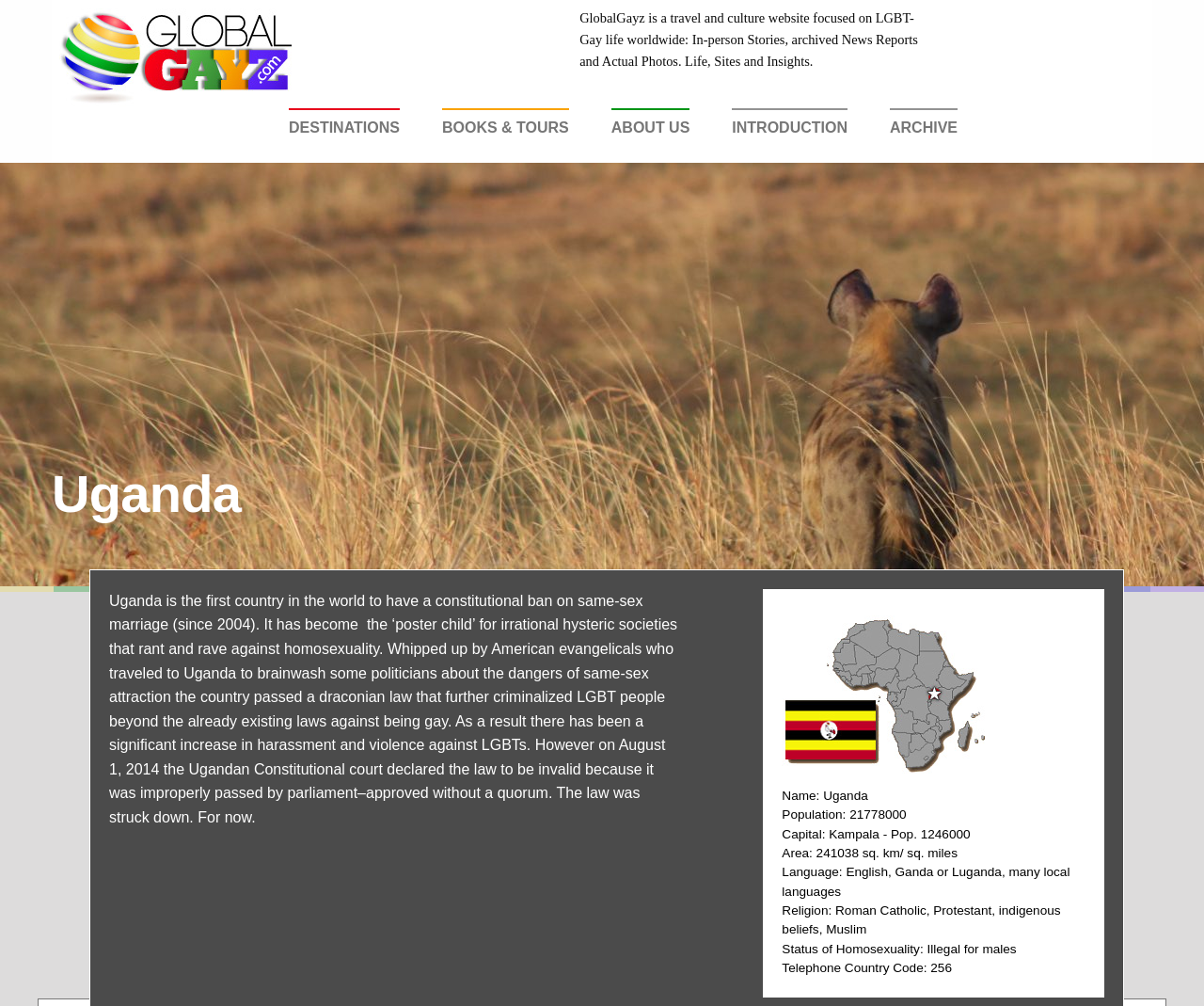What is the language spoken in Uganda?
Kindly offer a comprehensive and detailed response to the question.

I found the answer by looking at the static text elements on the webpage, specifically the one that says 'Language: English, Ganda or Luganda, many local languages'.